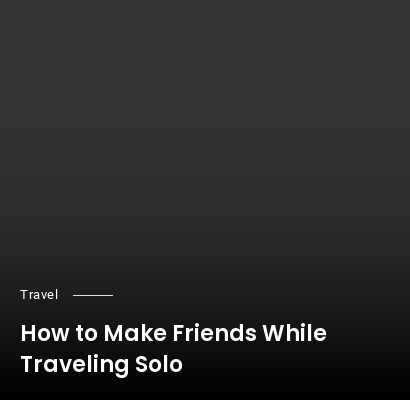What is the tone of the background?
From the image, provide a succinct answer in one word or a short phrase.

Dark